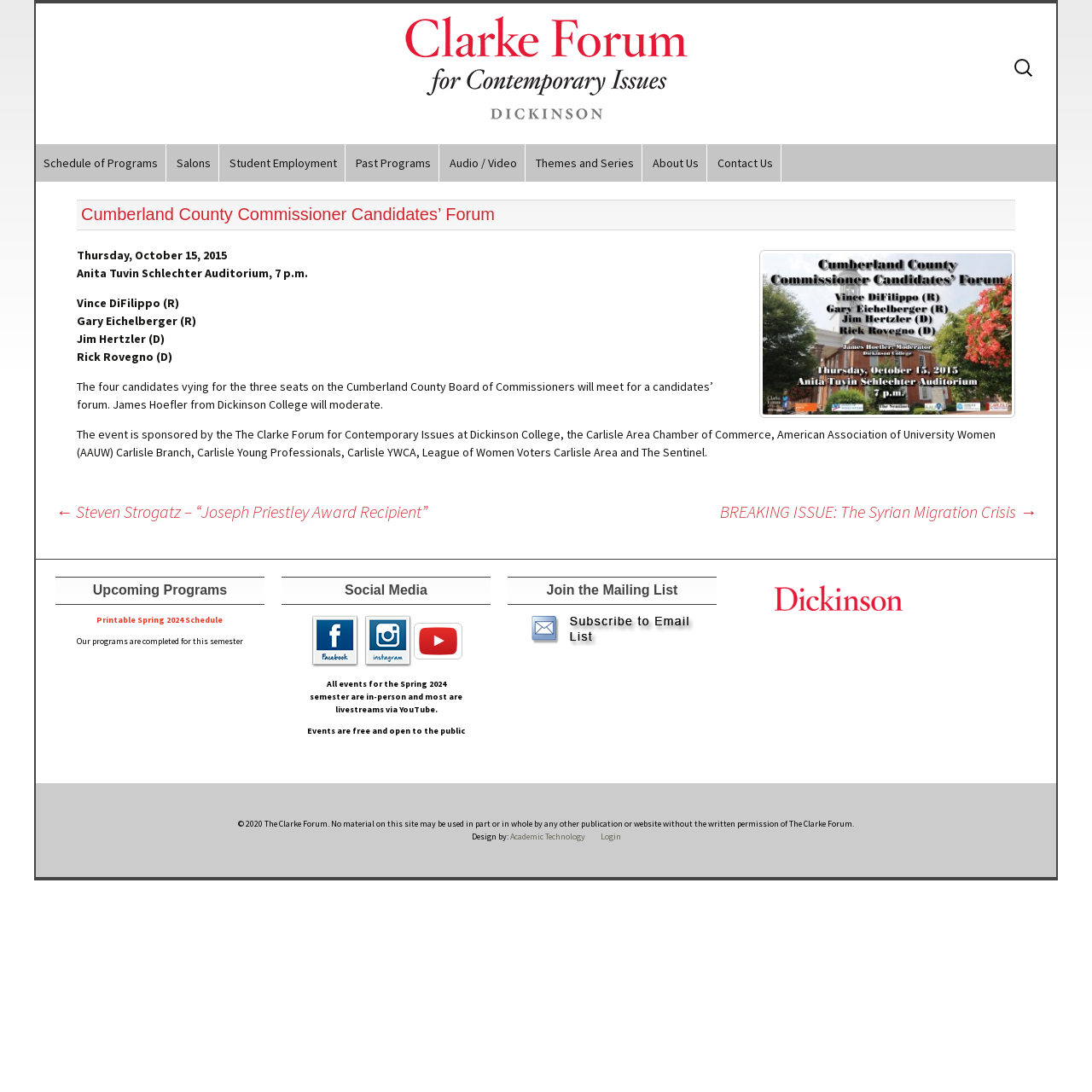Identify the bounding box coordinates of the specific part of the webpage to click to complete this instruction: "Search for something".

[0.925, 0.045, 0.952, 0.079]